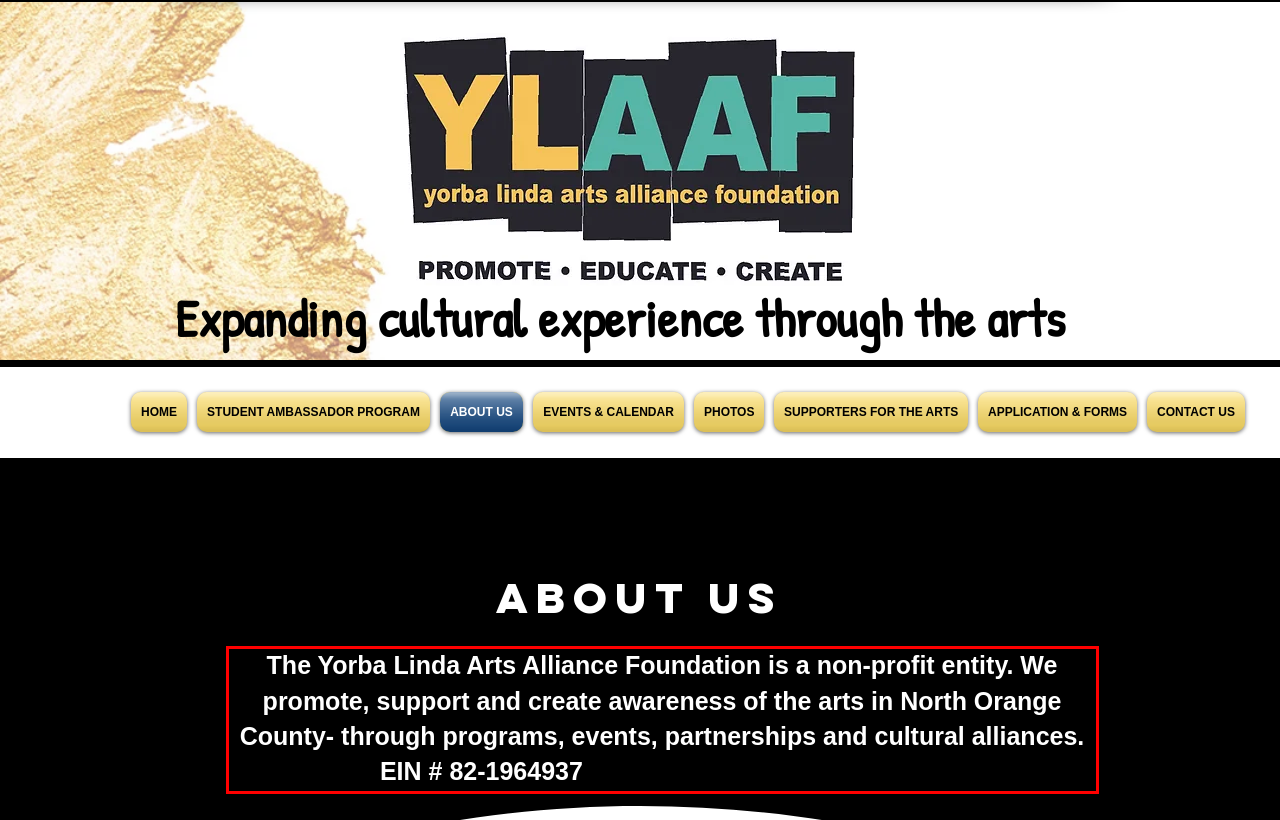Please extract the text content from the UI element enclosed by the red rectangle in the screenshot.

The Yorba Linda Arts Alliance Foundation is a non-profit entity. We promote, support and create awareness of the arts in North Orange County- through programs, events, partnerships and cultural alliances. EIN # 82-1964937